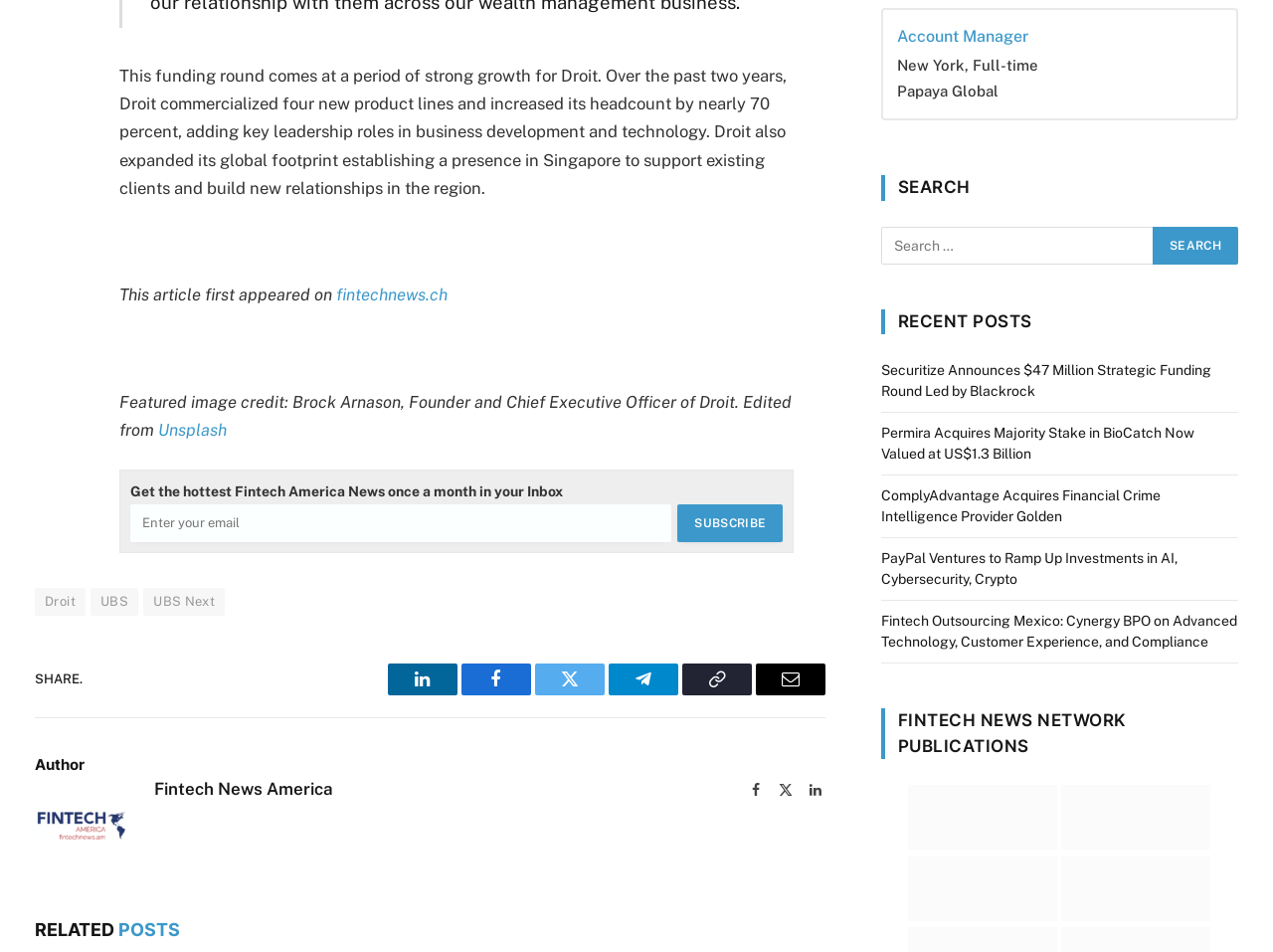Please identify the bounding box coordinates of the element that needs to be clicked to execute the following command: "Read the article on fintechnews.ch". Provide the bounding box using four float numbers between 0 and 1, formatted as [left, top, right, bottom].

[0.264, 0.299, 0.352, 0.32]